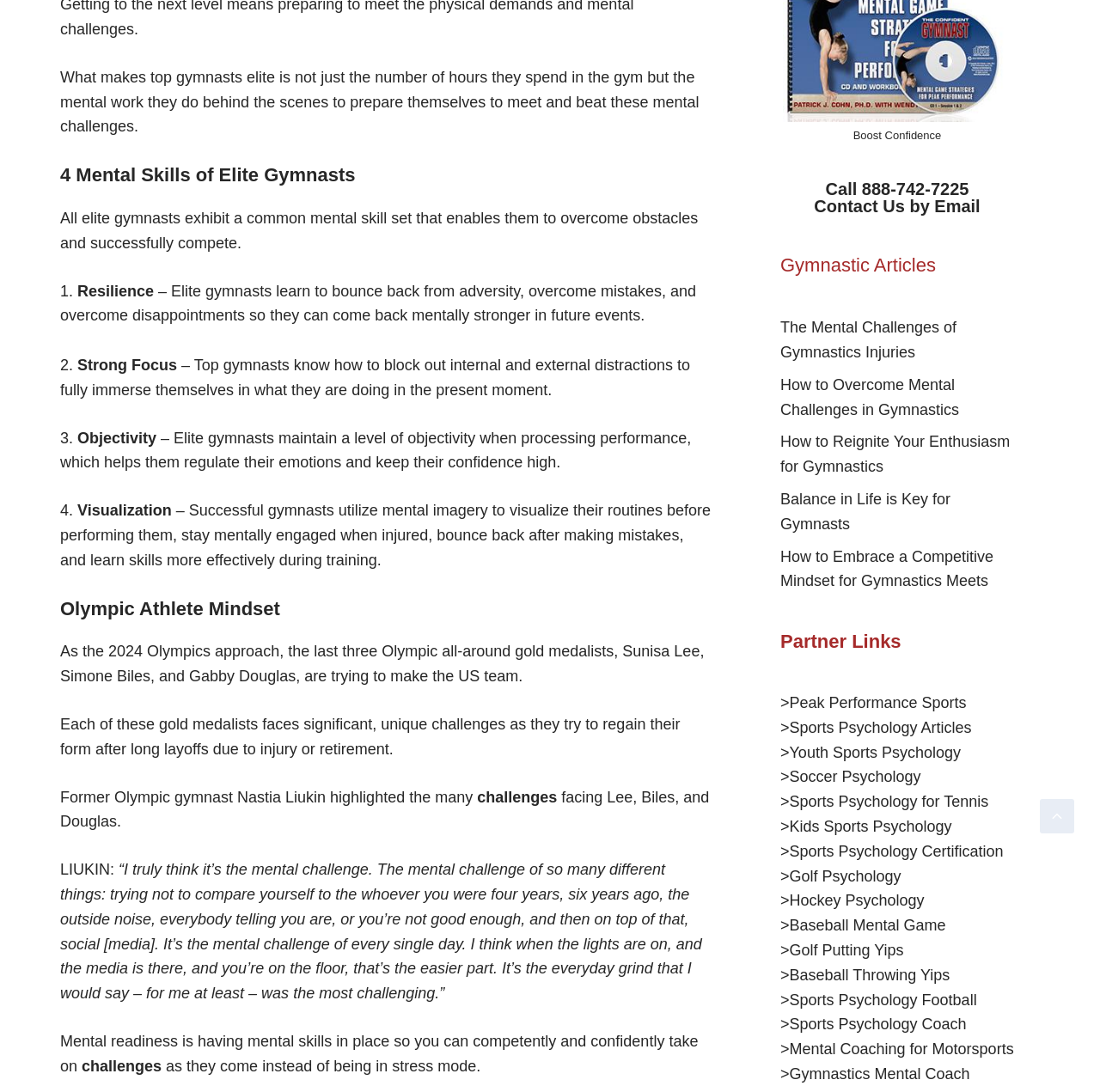What is the mental challenge that Nastia Liukin highlighted?
Answer the question with a single word or phrase derived from the image.

The mental challenge of everyday grind